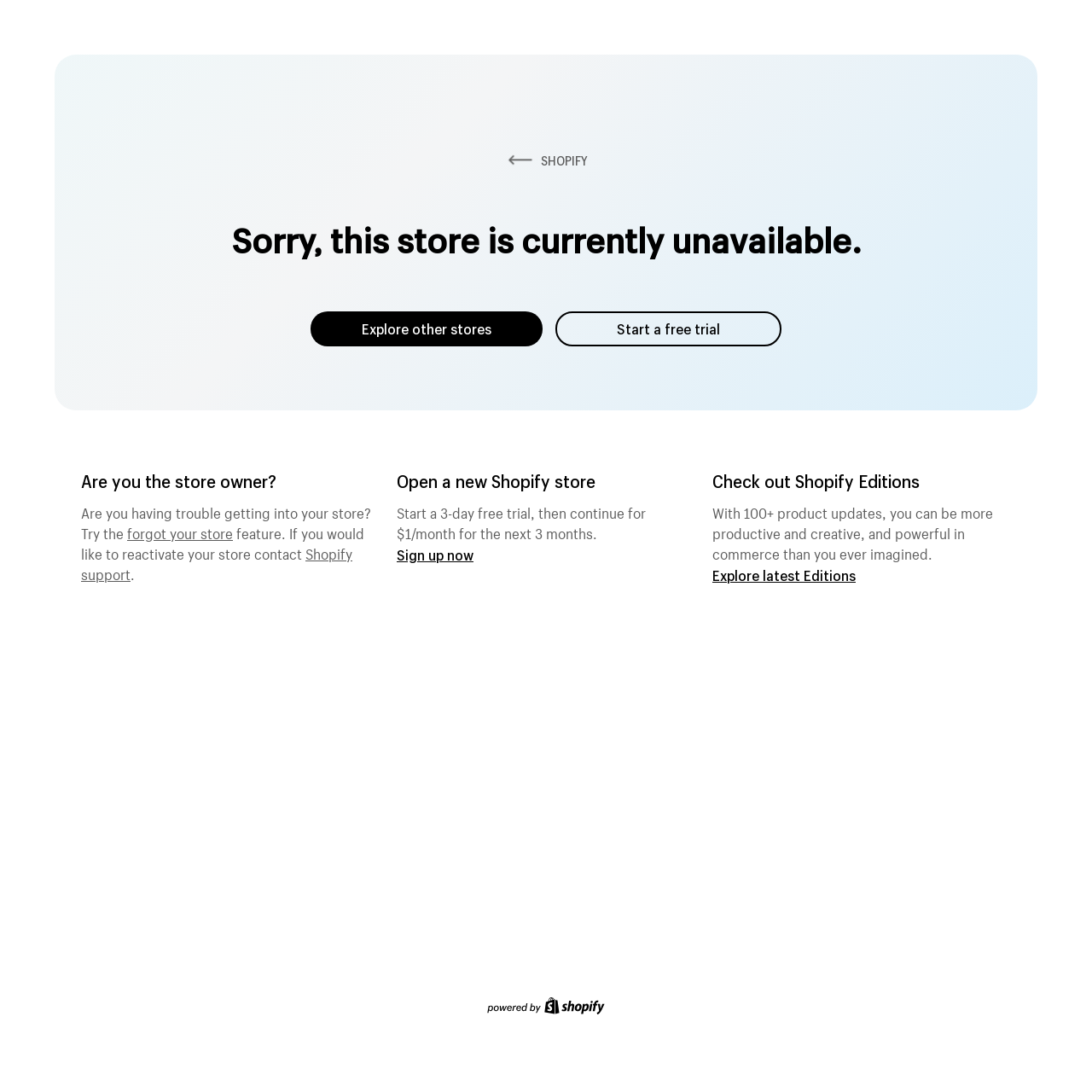What can be explored for more product updates?
Look at the image and provide a detailed response to the question.

The static text 'Check out Shopify Editions' suggests that Shopify Editions can be explored for more product updates, with over 100 updates available, making the user more productive and creative in commerce.